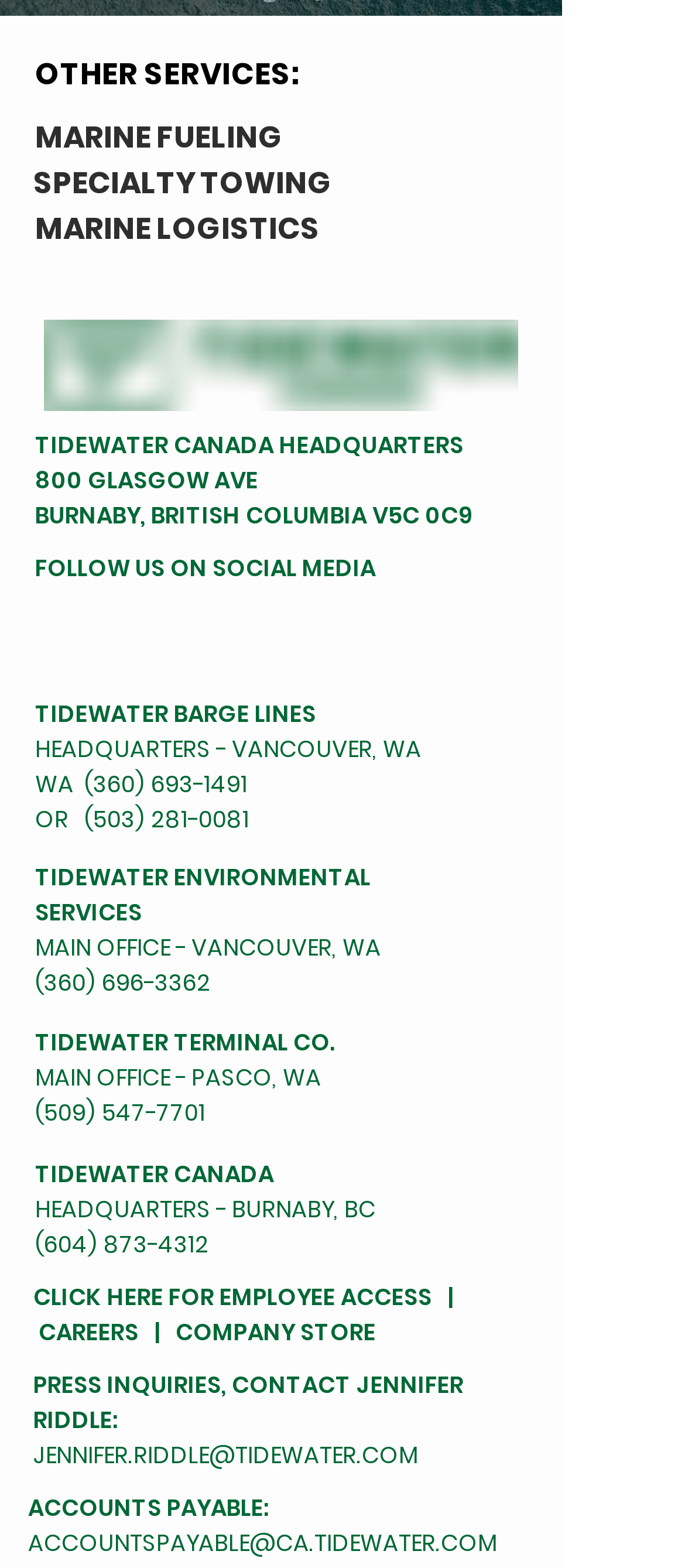Locate the bounding box coordinates of the clickable area needed to fulfill the instruction: "Click on MARINE FUELING".

[0.051, 0.074, 0.413, 0.1]